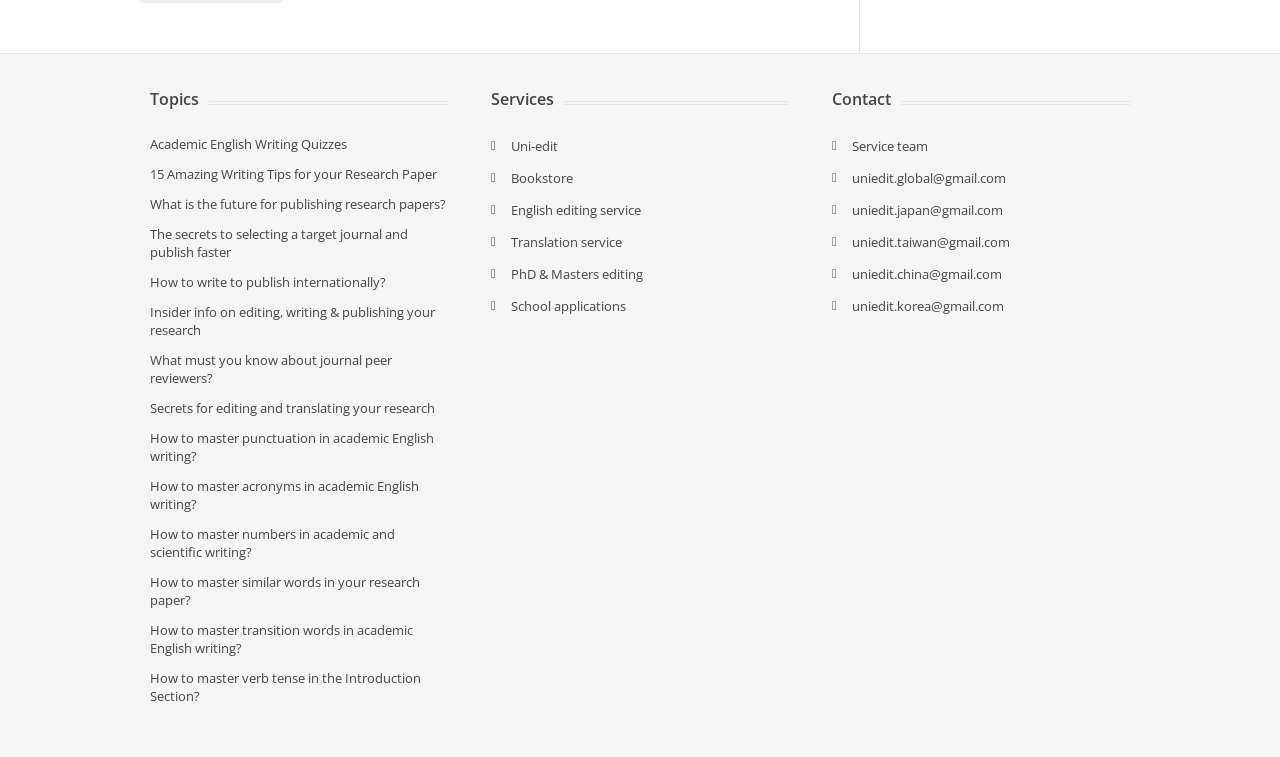Kindly determine the bounding box coordinates of the area that needs to be clicked to fulfill this instruction: "Get 'Uni-edit' service".

[0.399, 0.181, 0.436, 0.205]